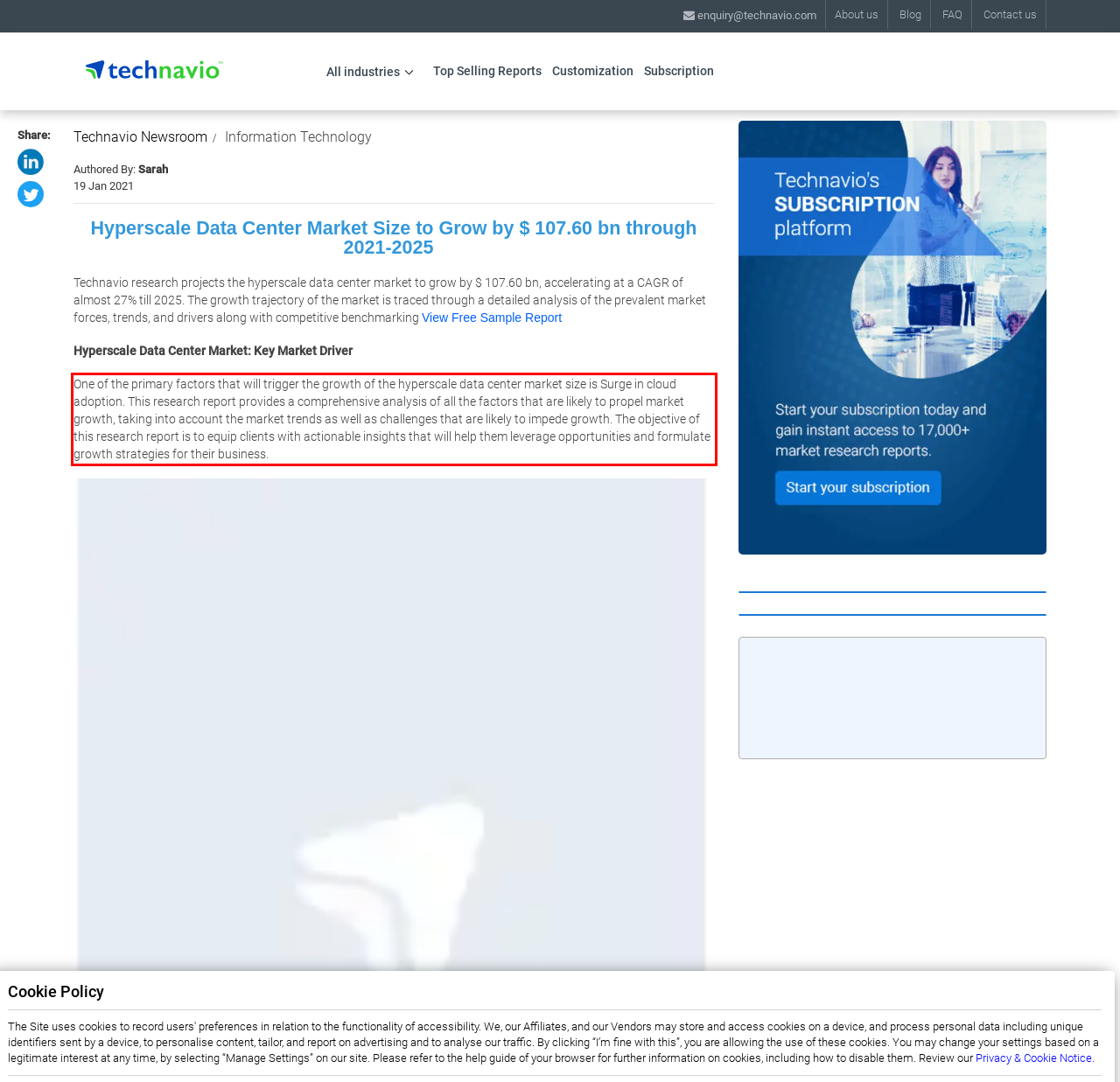Analyze the screenshot of a webpage where a red rectangle is bounding a UI element. Extract and generate the text content within this red bounding box.

One of the primary factors that will trigger the growth of the hyperscale data center market size is Surge in cloud adoption. This research report provides a comprehensive analysis of all the factors that are likely to propel market growth, taking into account the market trends as well as challenges that are likely to impede growth. The objective of this research report is to equip clients with actionable insights that will help them leverage opportunities and formulate growth strategies for their business.